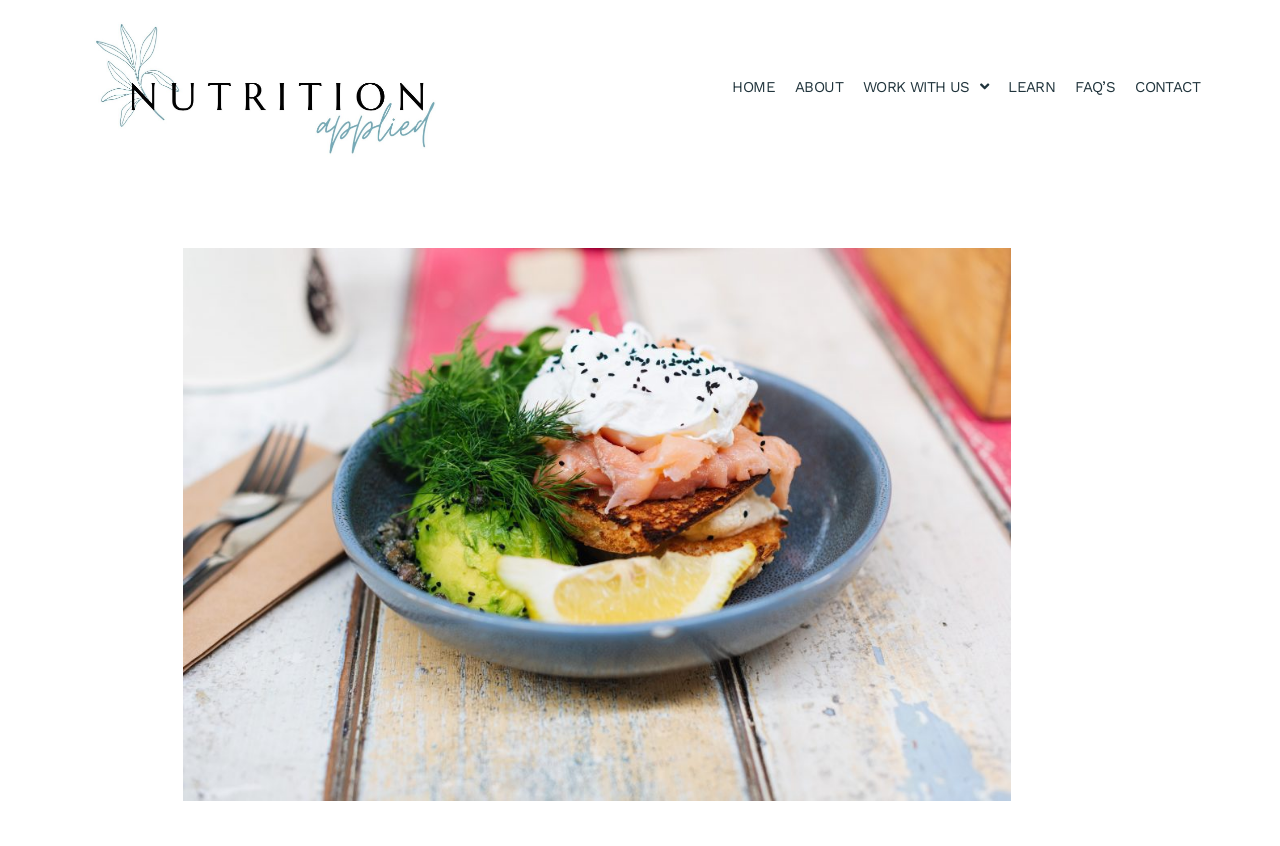What is the last navigation link on the webpage?
Use the image to answer the question with a single word or phrase.

CONTACT